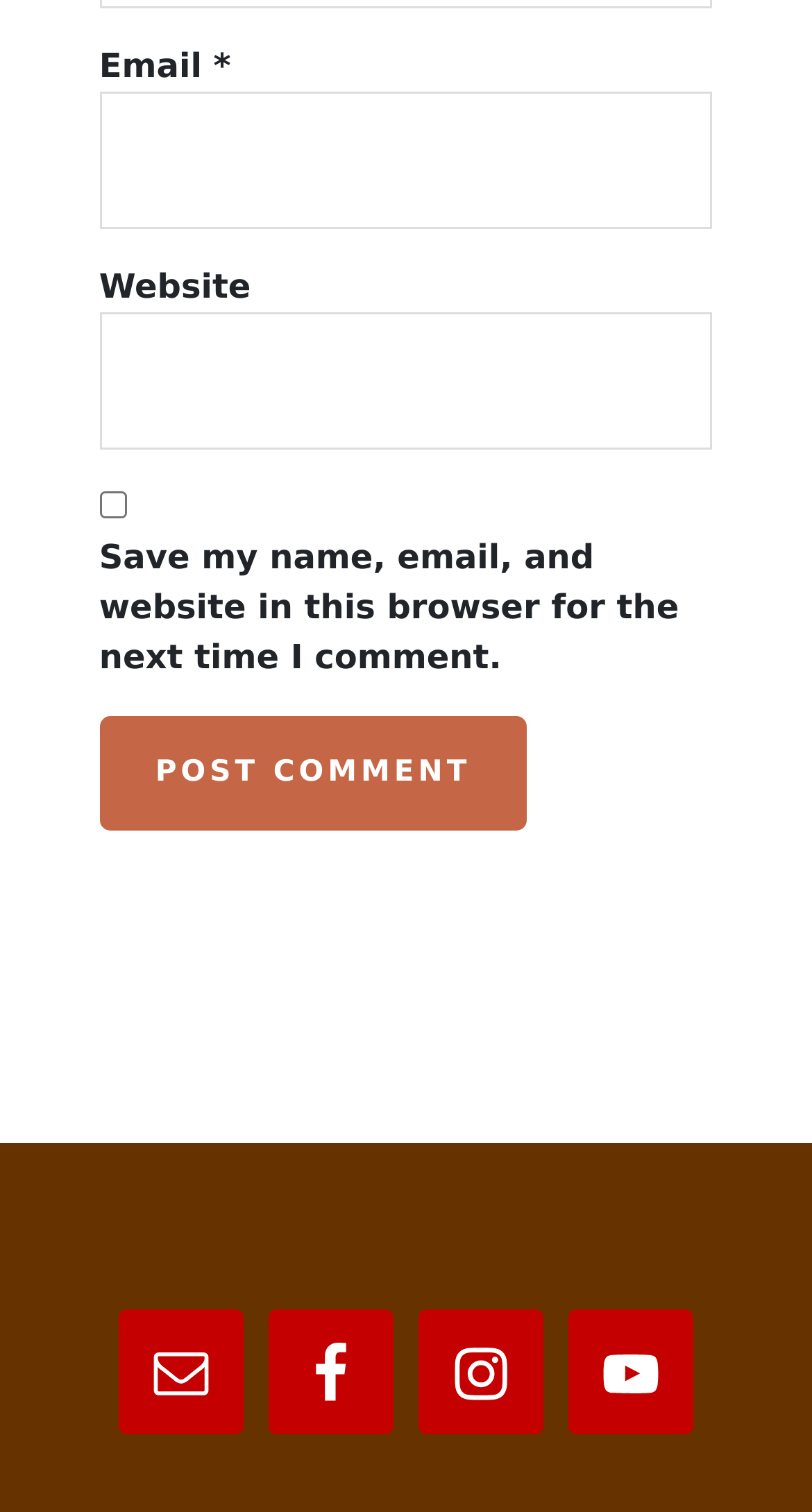What is the label of the first text box?
Answer the question in as much detail as possible.

The first text box has a label 'Email' which is indicated by the StaticText element with OCR text 'Email' and bounding box coordinates [0.122, 0.03, 0.263, 0.056].